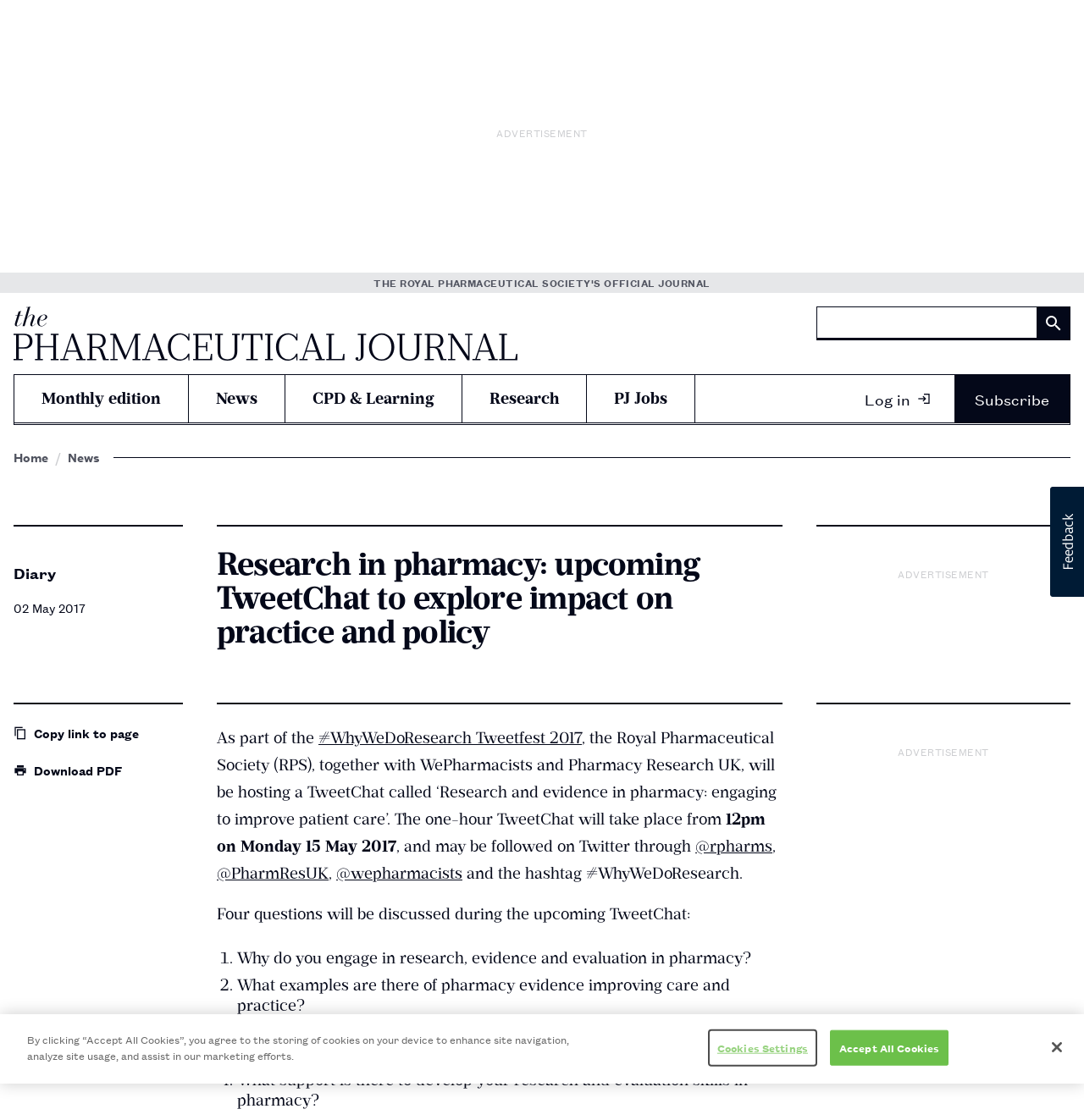Determine the bounding box coordinates of the clickable region to follow the instruction: "Download the PDF".

[0.012, 0.68, 0.169, 0.695]